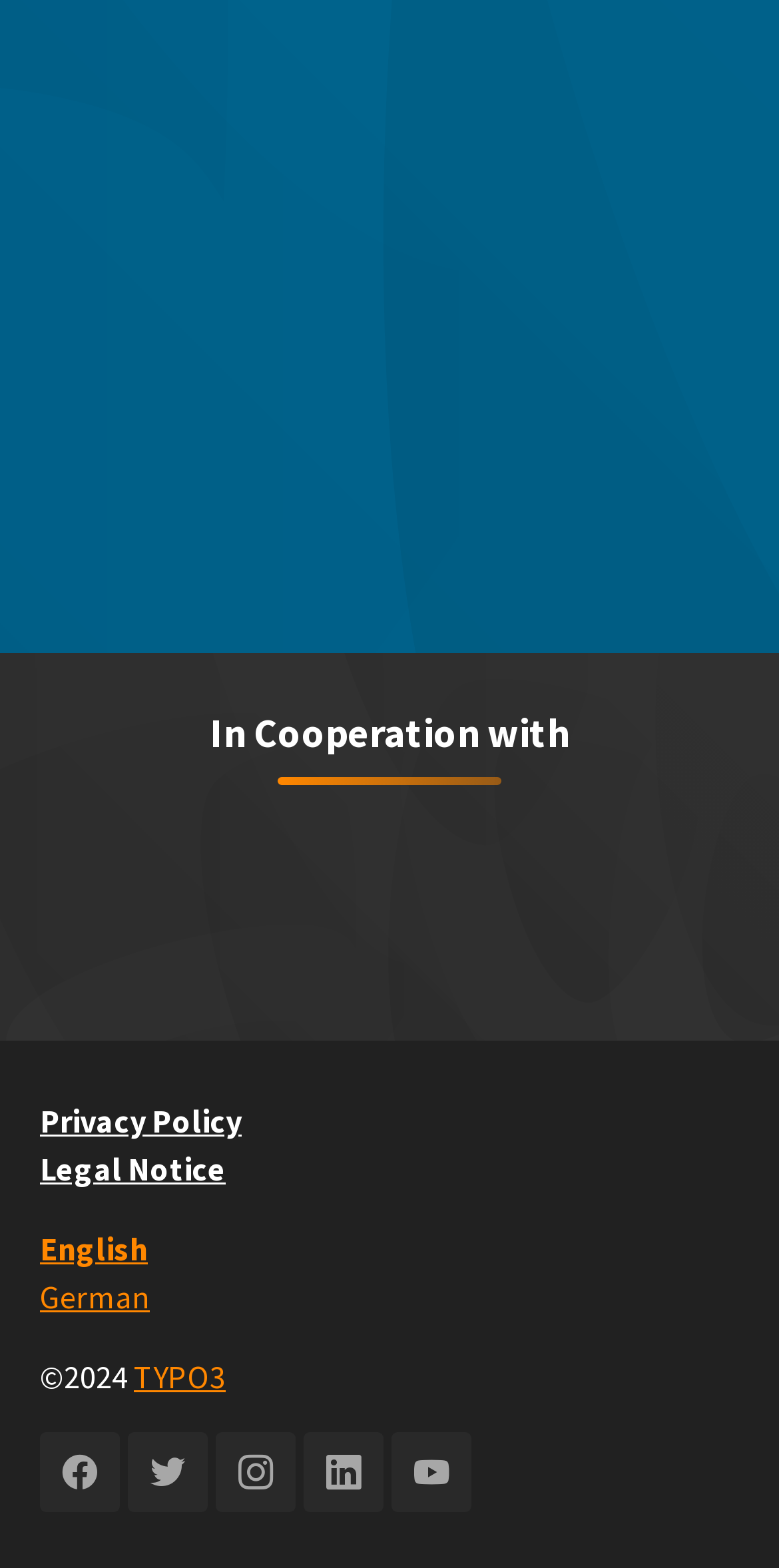Identify the bounding box coordinates of the clickable region required to complete the instruction: "View the Privacy Policy". The coordinates should be given as four float numbers within the range of 0 and 1, i.e., [left, top, right, bottom].

[0.051, 0.702, 0.31, 0.728]